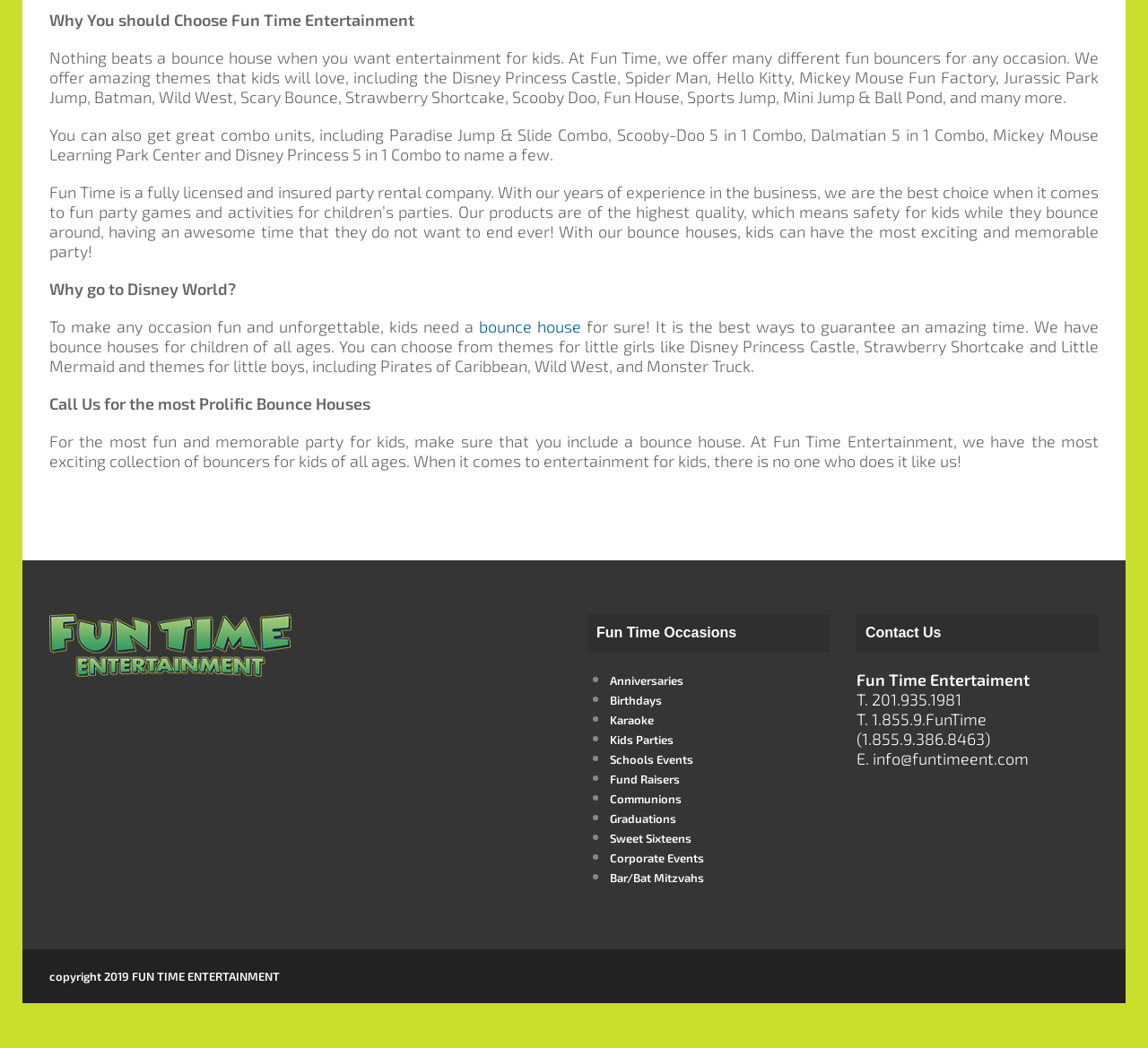Determine the bounding box coordinates of the clickable region to follow the instruction: "Email to info@funtimeent.com".

[0.746, 0.714, 0.896, 0.733]